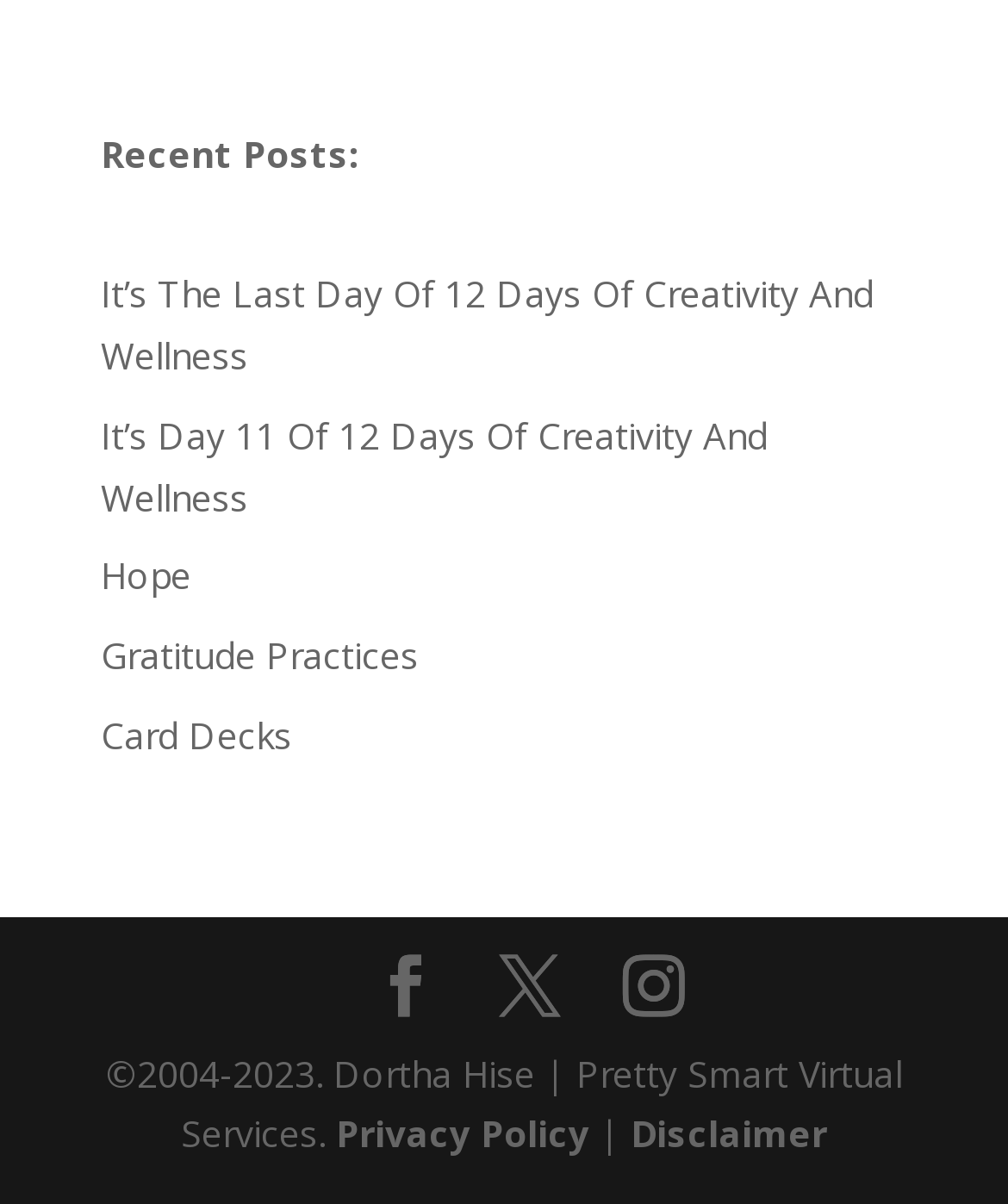How many social media links are there?
Using the visual information, respond with a single word or phrase.

3